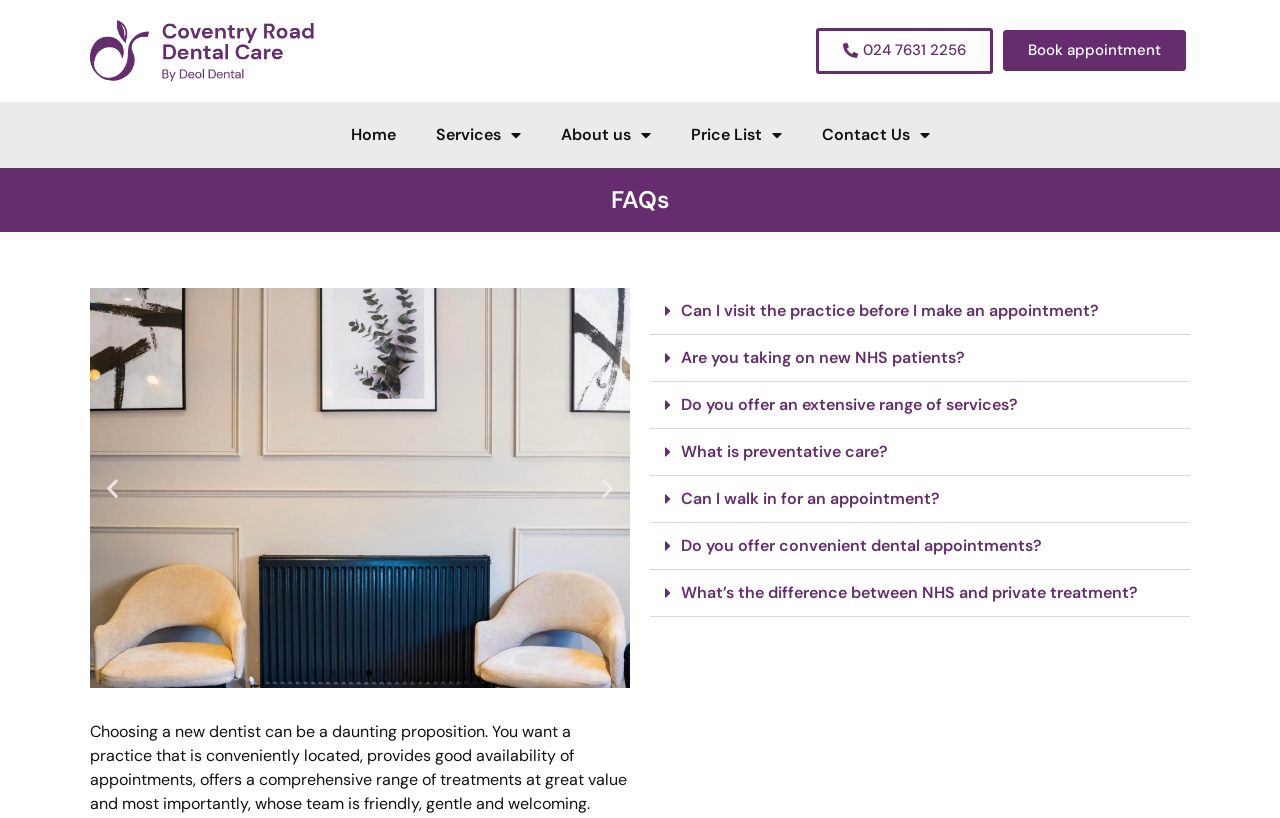Locate the bounding box of the user interface element based on this description: "024 7631 2256".

[0.638, 0.034, 0.776, 0.09]